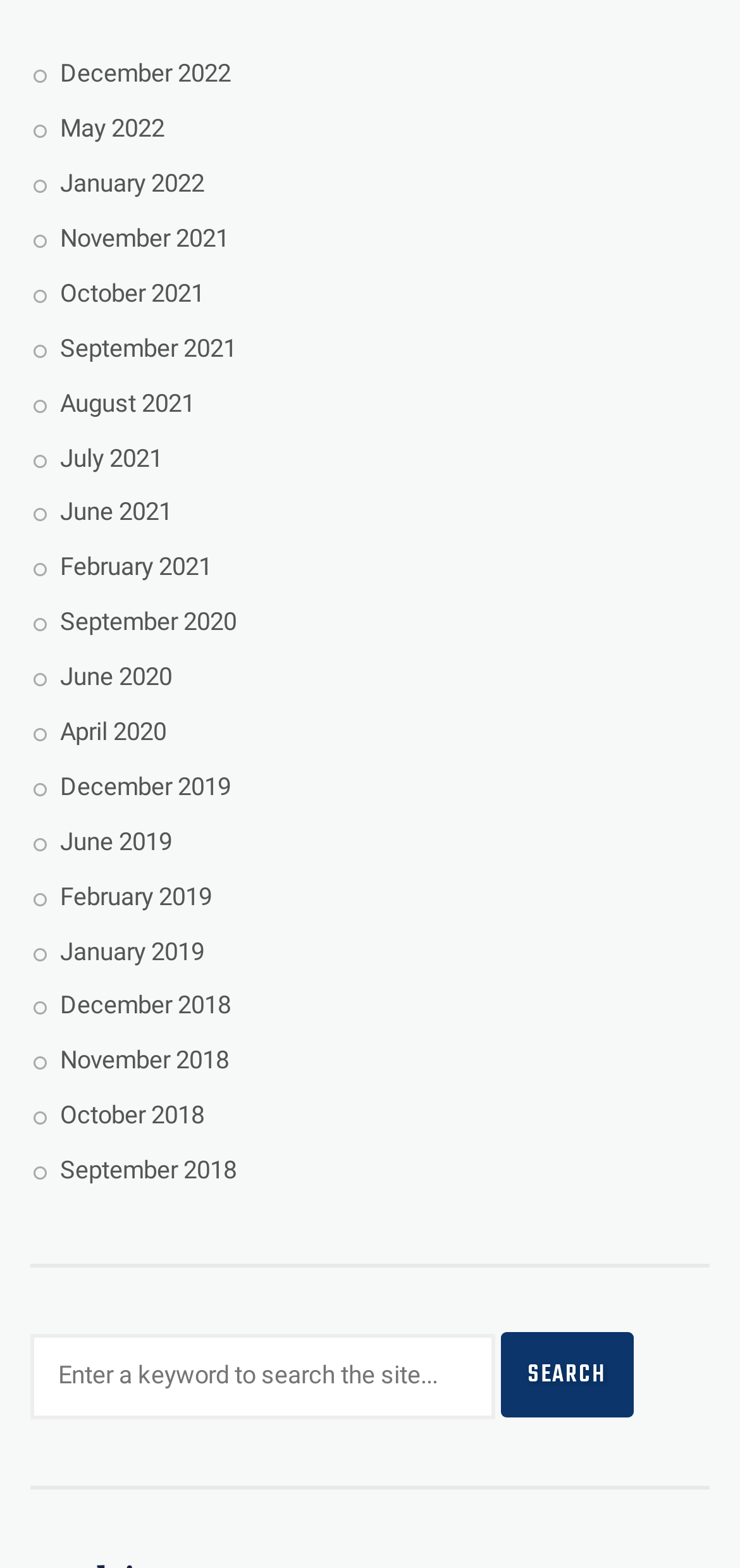Kindly determine the bounding box coordinates of the area that needs to be clicked to fulfill this instruction: "Search for something".

[0.04, 0.851, 0.669, 0.905]